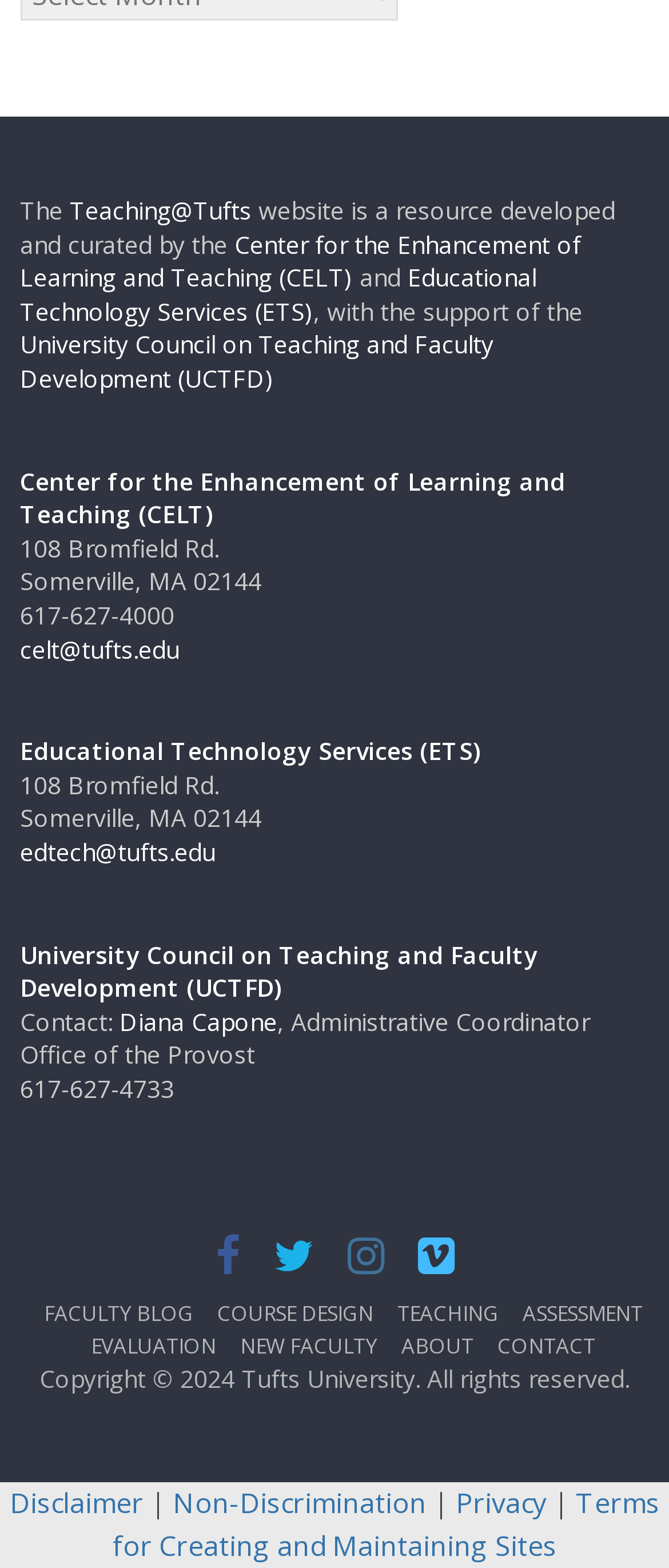Locate the bounding box of the user interface element based on this description: "Diana Capone".

[0.179, 0.641, 0.415, 0.662]